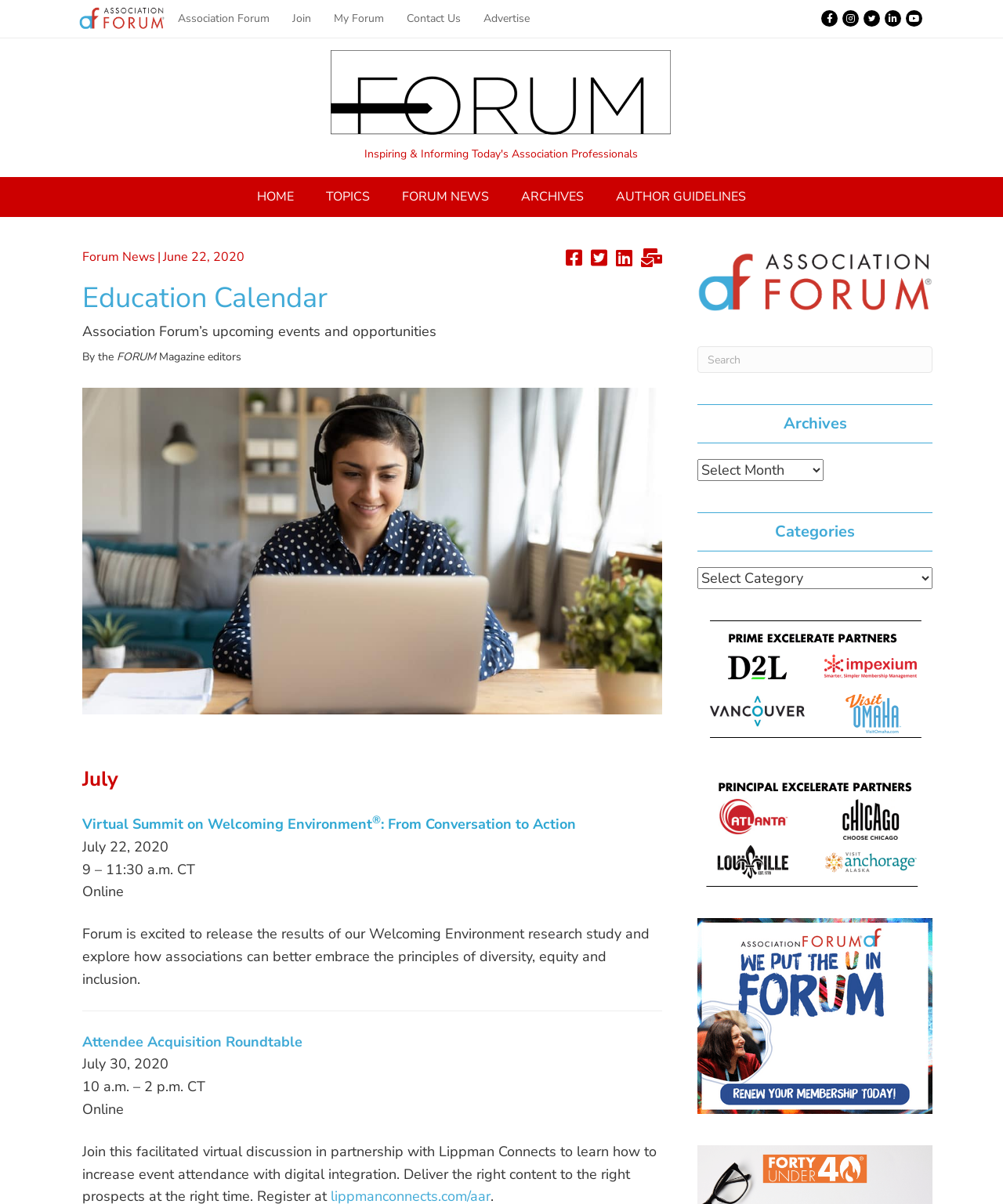Locate the bounding box coordinates of the clickable region necessary to complete the following instruction: "View Forum News". Provide the coordinates in the format of four float numbers between 0 and 1, i.e., [left, top, right, bottom].

[0.385, 0.147, 0.503, 0.18]